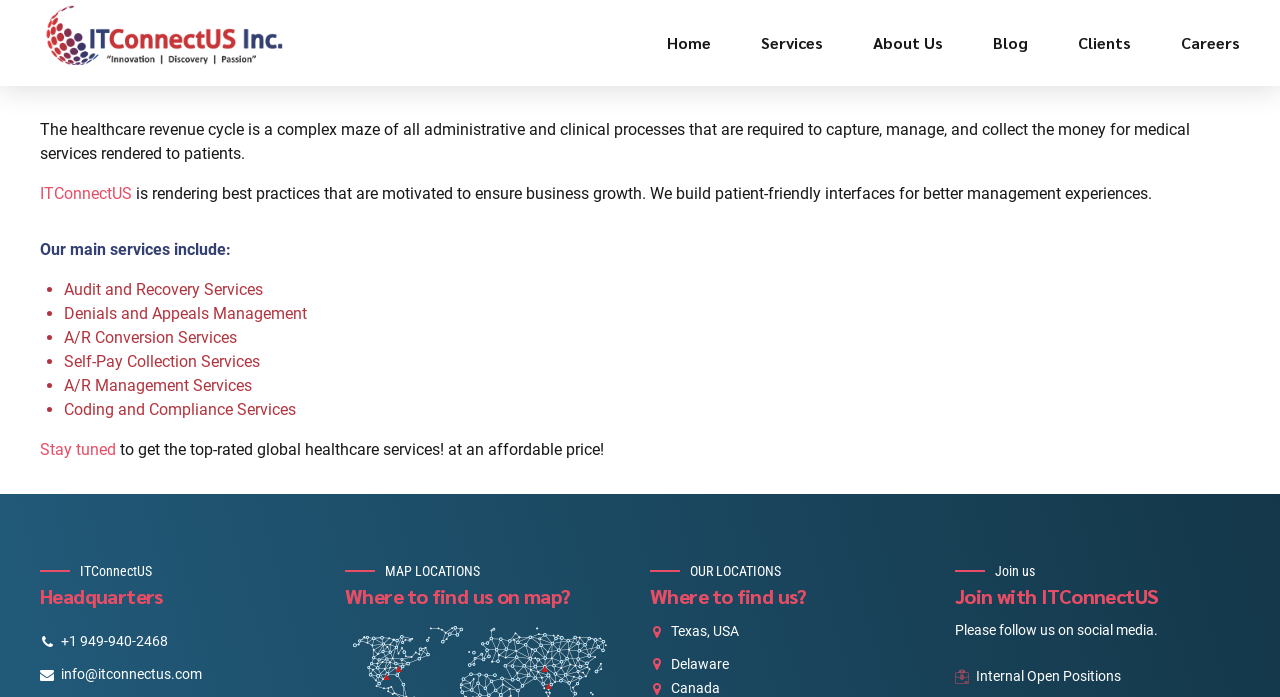Please identify the coordinates of the bounding box that should be clicked to fulfill this instruction: "Explore 'Digital Innovation & Transformation' services".

[0.579, 0.27, 0.79, 0.321]